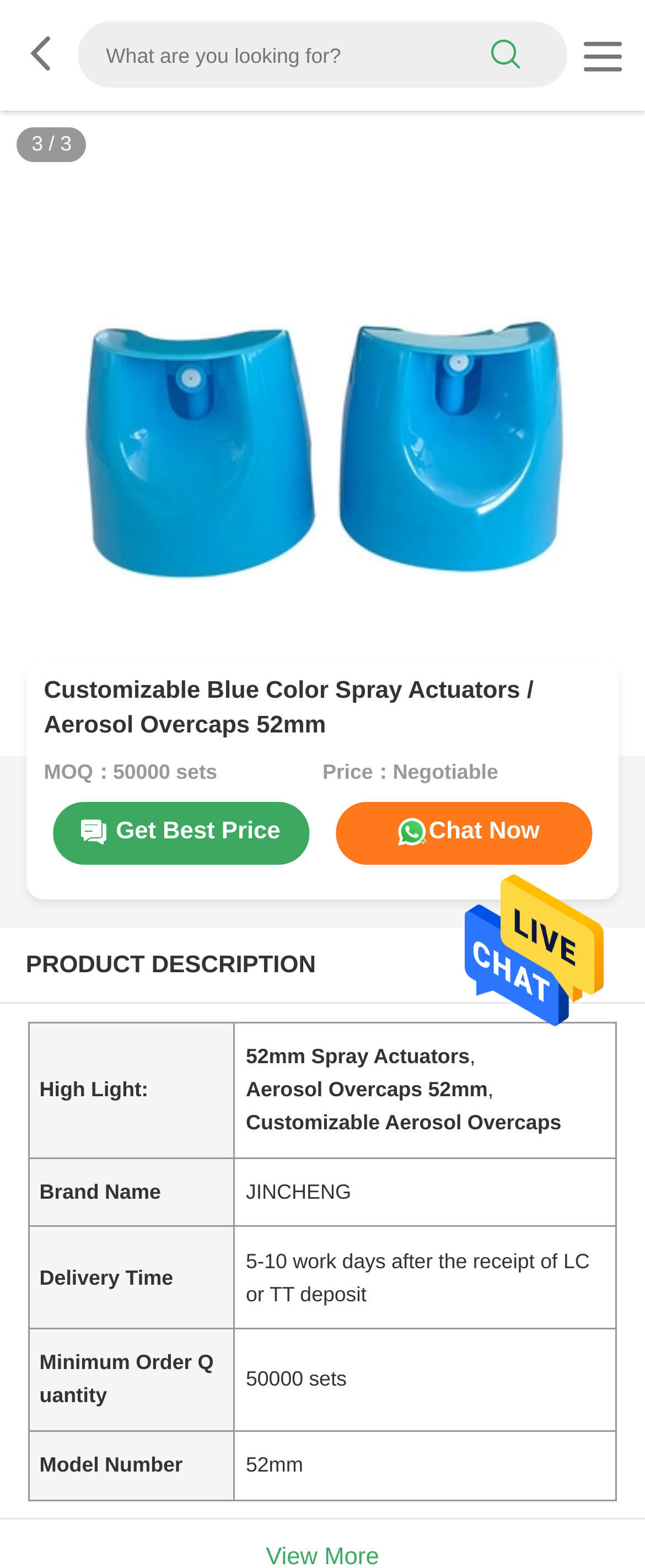What is the delivery time of the product?
Please answer the question with a single word or phrase, referencing the image.

5-10 work days